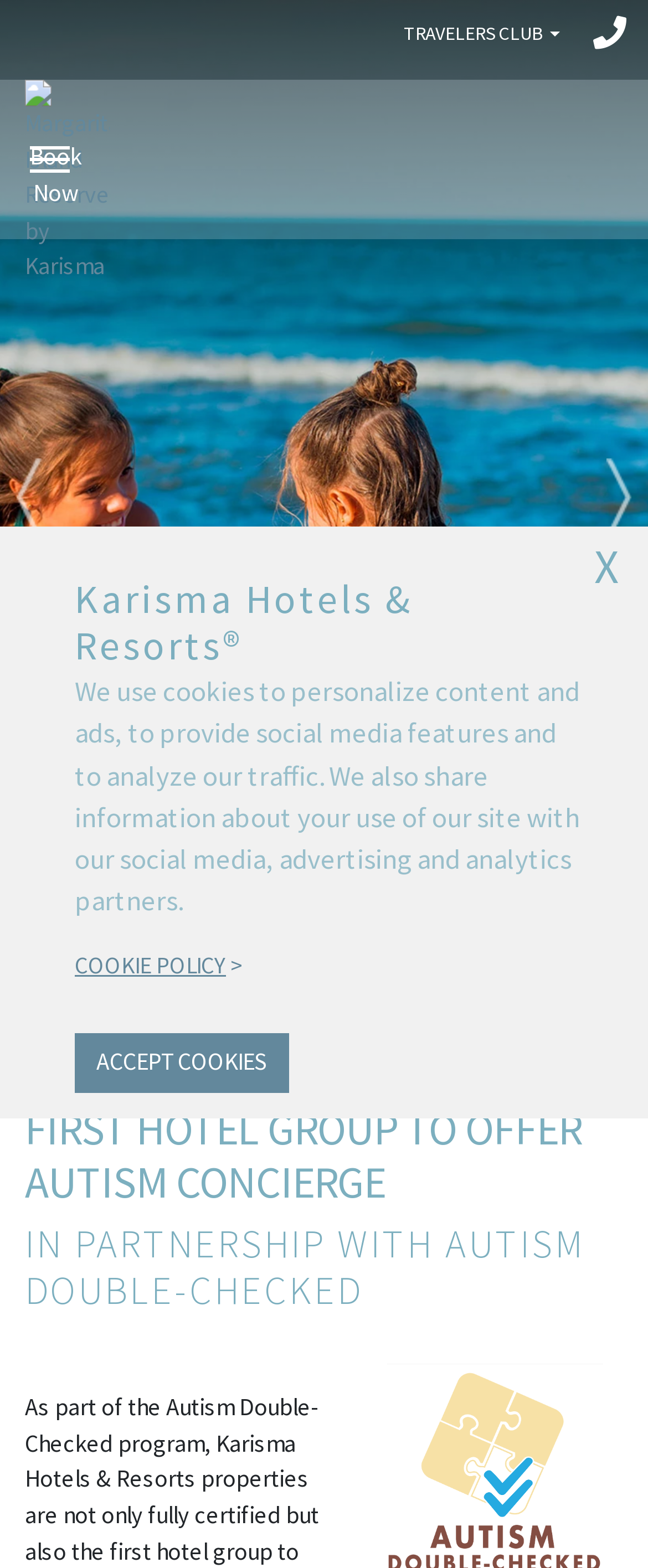Respond to the following question with a brief word or phrase:
What is the first hotel group to offer?

Autism Concierge